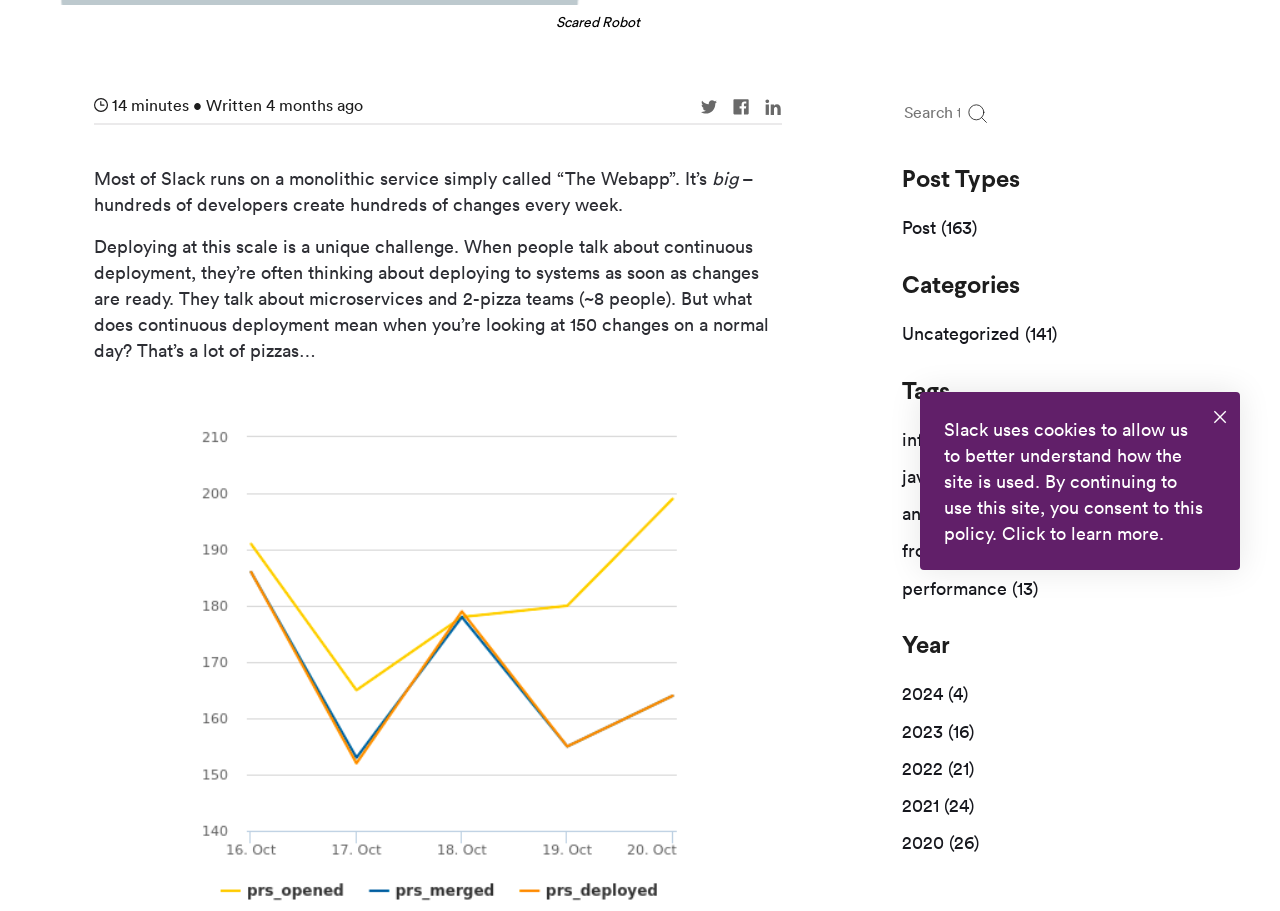Provide the bounding box coordinates for the UI element that is described by this text: "Body Mist". The coordinates should be in the form of four float numbers between 0 and 1: [left, top, right, bottom].

None